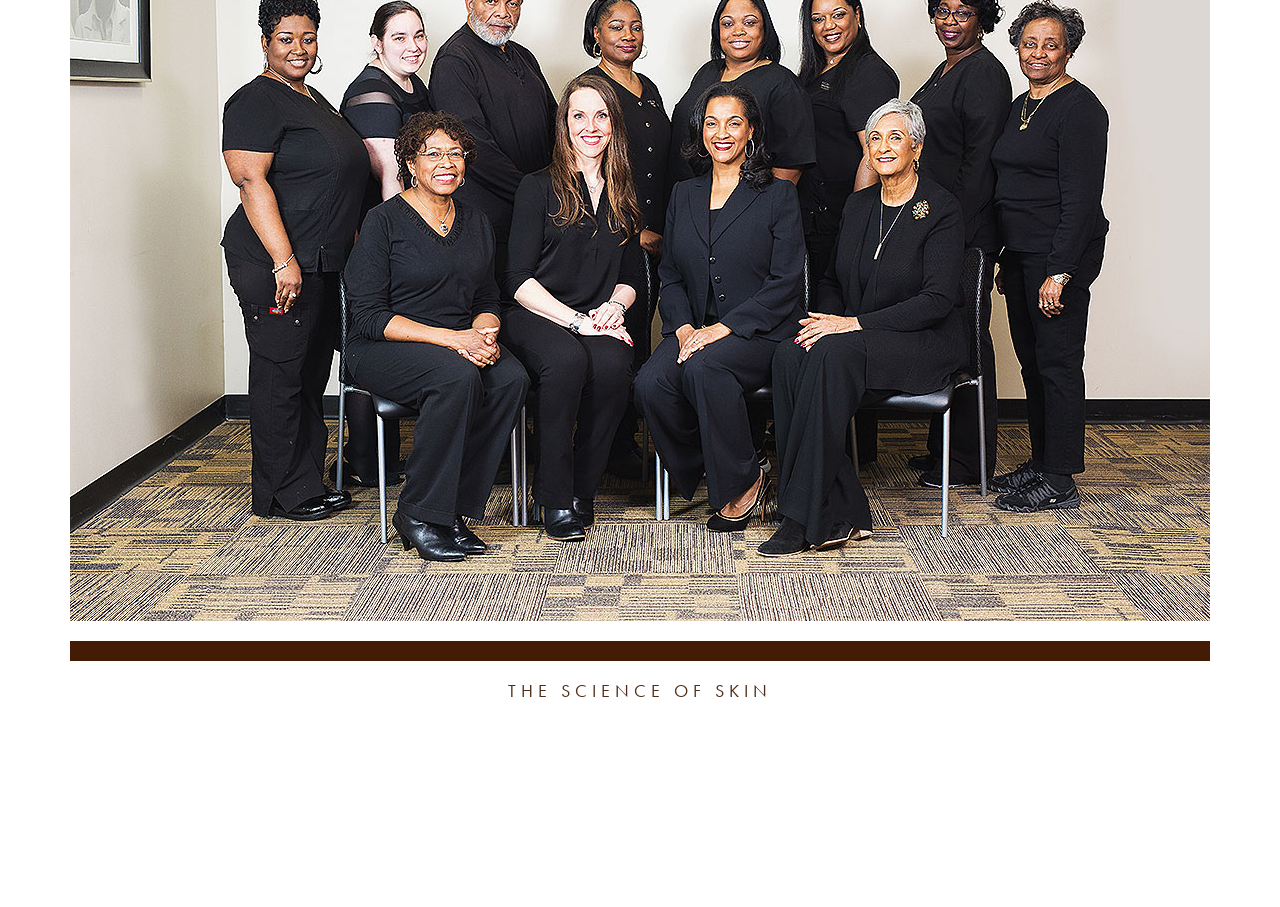How many links are in the navigation menu?
Answer with a single word or phrase, using the screenshot for reference.

5